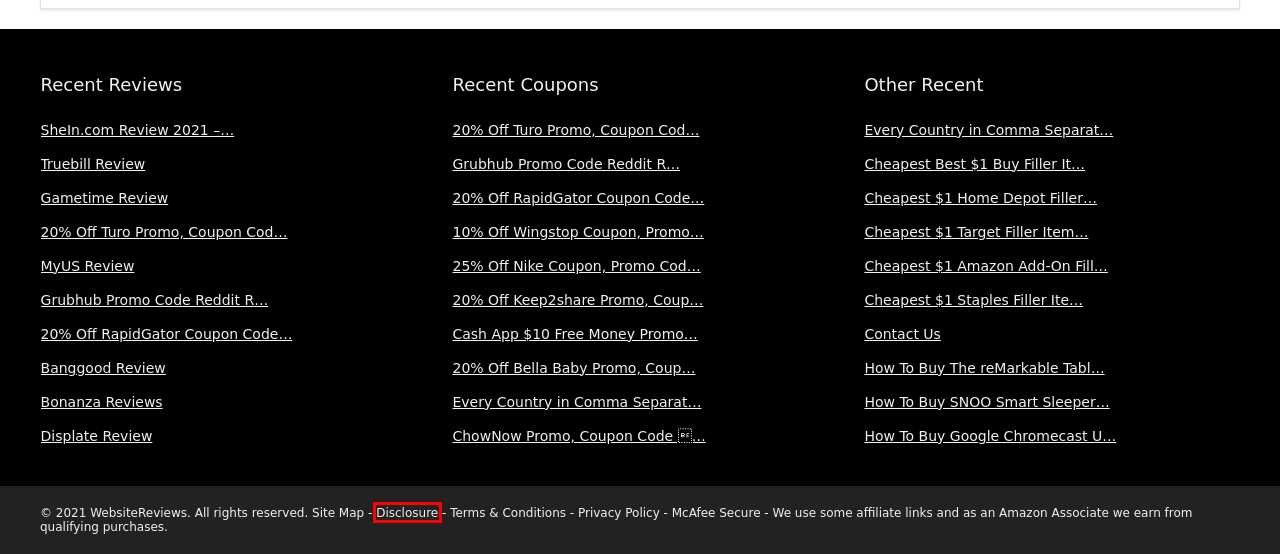With the provided webpage screenshot containing a red bounding box around a UI element, determine which description best matches the new webpage that appears after clicking the selected element. The choices are:
A. 10% Off Wingstop Coupon, Promo Code Reddit - May 2024
B. Terms and Conditions
C. Cheapest $1 Target Filler Items To Reach The $25 Free Shipping Minimum
D. Disclosure
E. Privacy Policy
F. 25% Off Nike Coupon, Promo Code Reddit - May 2024
G. How To Buy The reMarkable Tablet In Any Country - International Shipping
H. Cash App $30 Free Money Promo Code KVCGJNR - May 2024

D